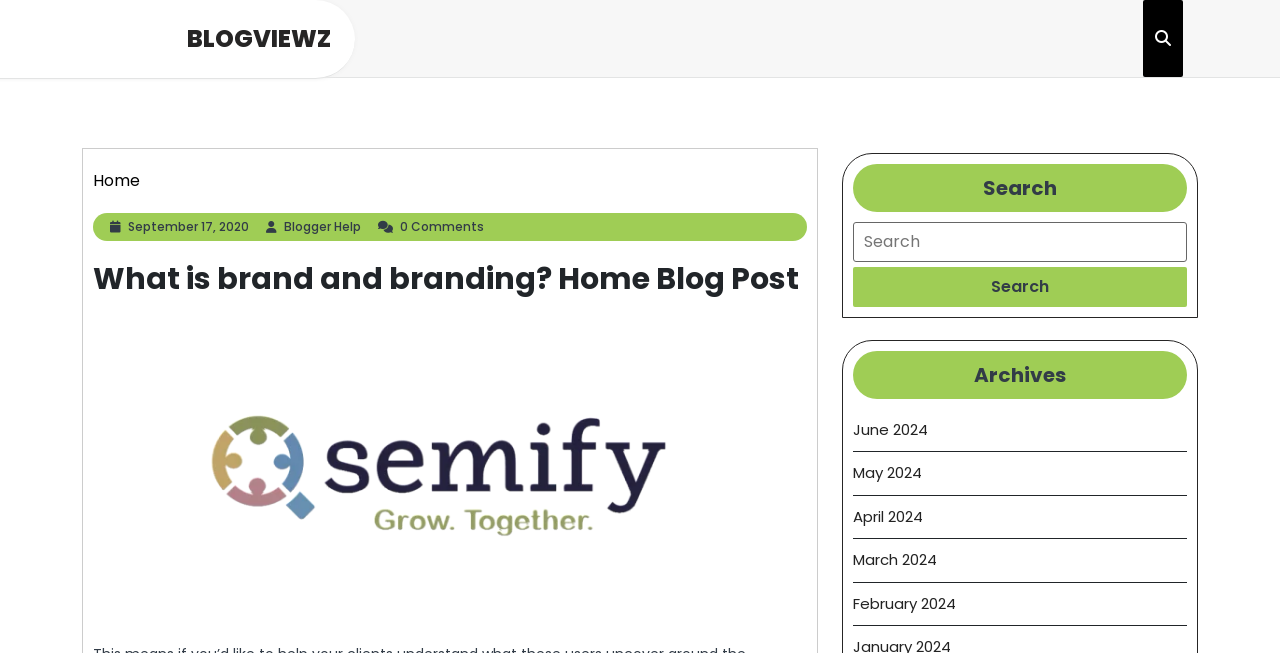What are the archives of the blog organized by?
Refer to the image and provide a detailed answer to the question.

The archives of the blog are organized by months, with links to specific months such as June 2024, May 2024, and so on, located in the sidebar on the right-hand side of the webpage.